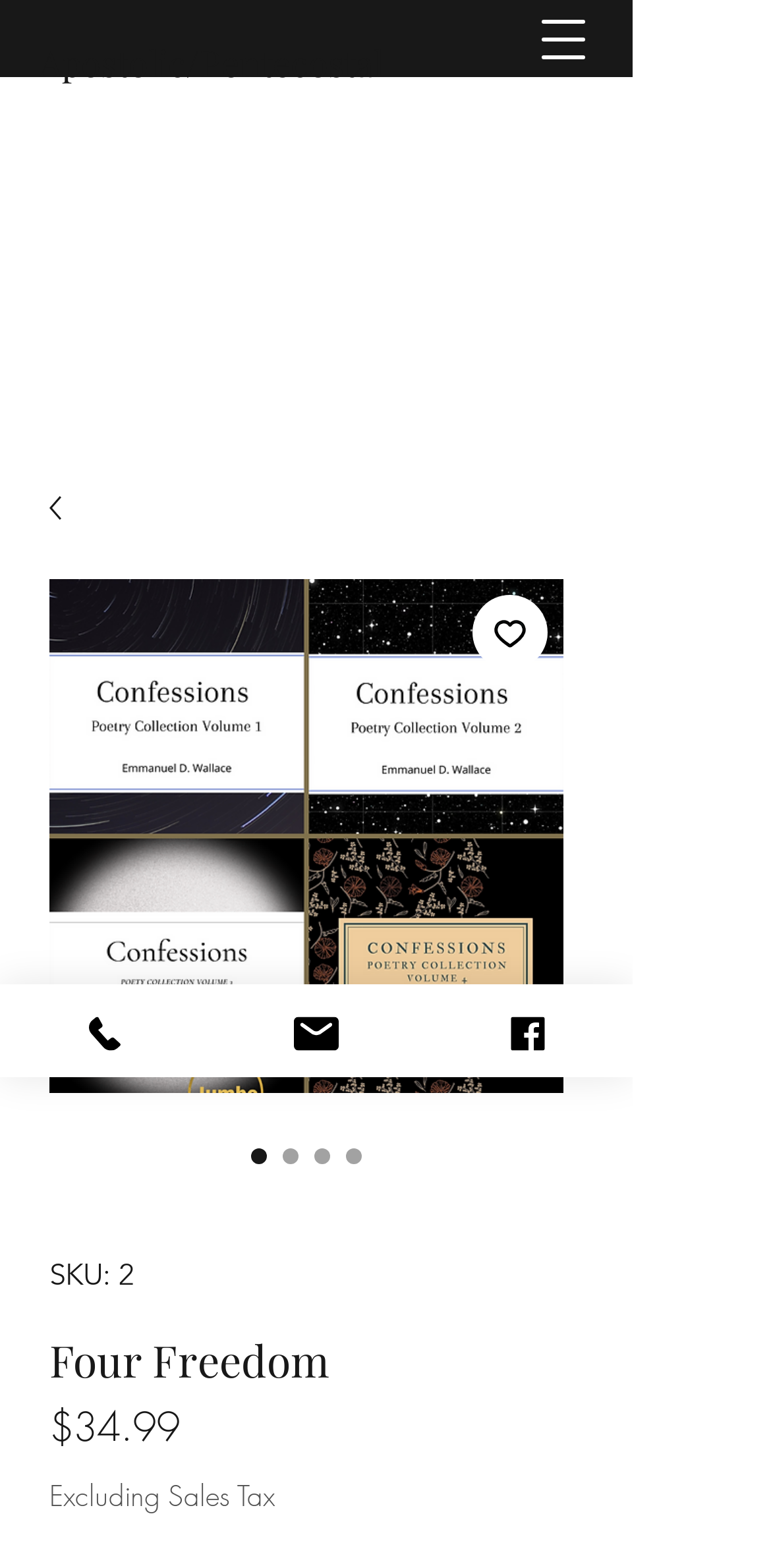How can you contact the publisher?
Answer with a single word or short phrase according to what you see in the image.

Phone or Email